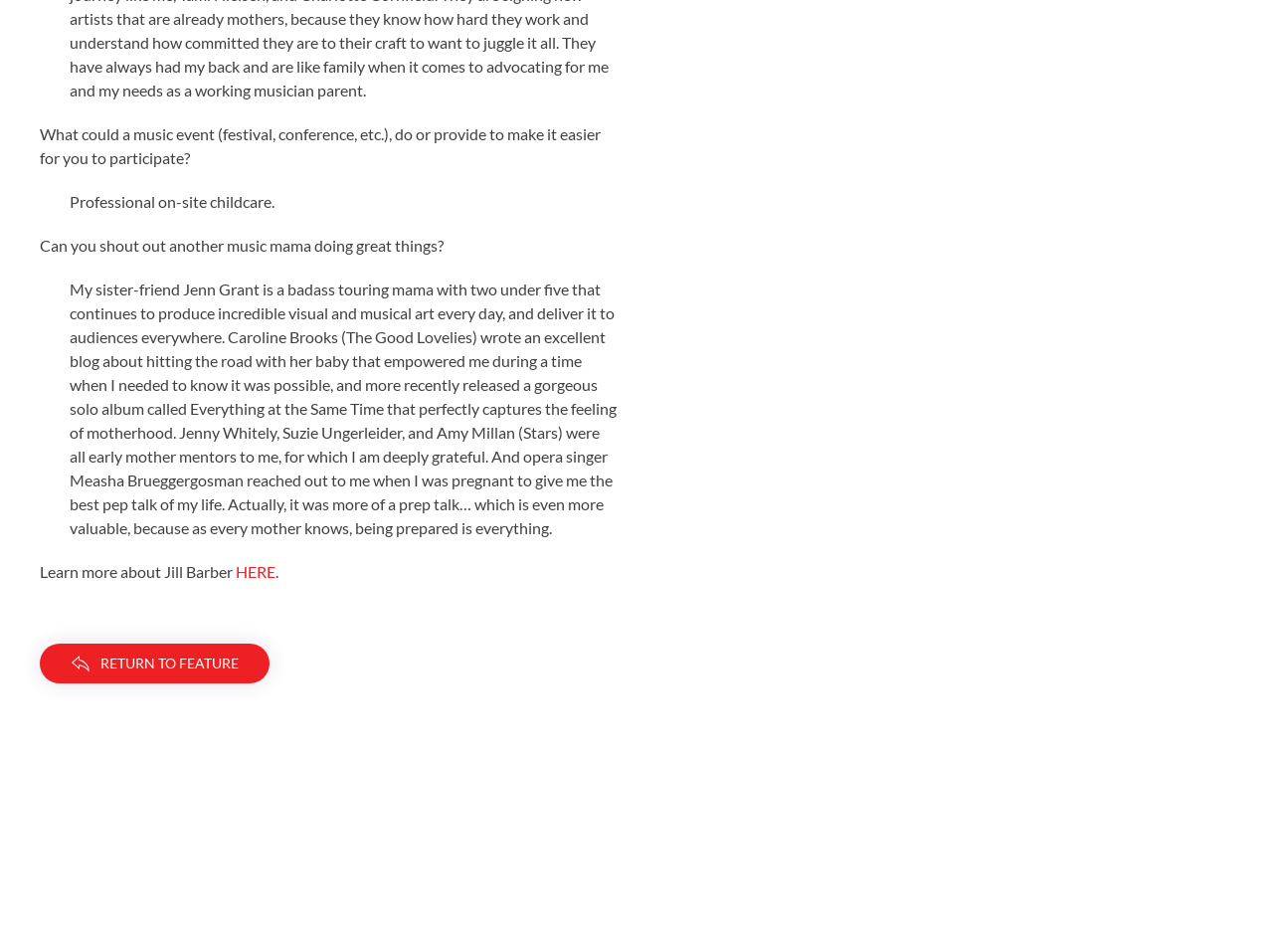Provide a thorough and detailed response to the question by examining the image: 
What is the name of the solo album released by Caroline Brooks?

According to the webpage, Caroline Brooks wrote an excellent blog about hitting the road with her baby, and more recently released a gorgeous solo album called 'Everything at the Same Time' that perfectly captures the feeling of motherhood.